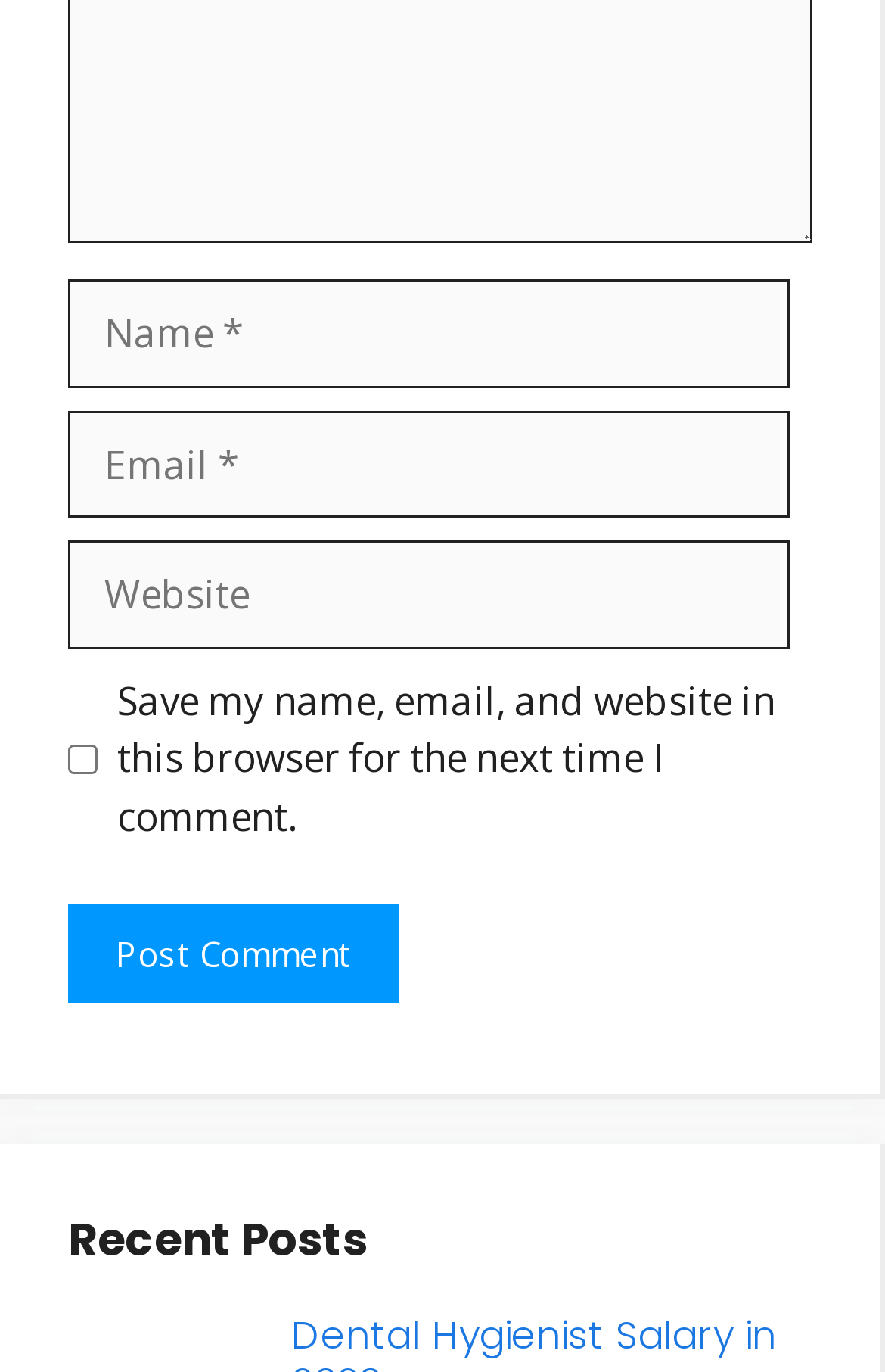Reply to the question with a brief word or phrase: What is the section below the comment form about?

Recent Posts